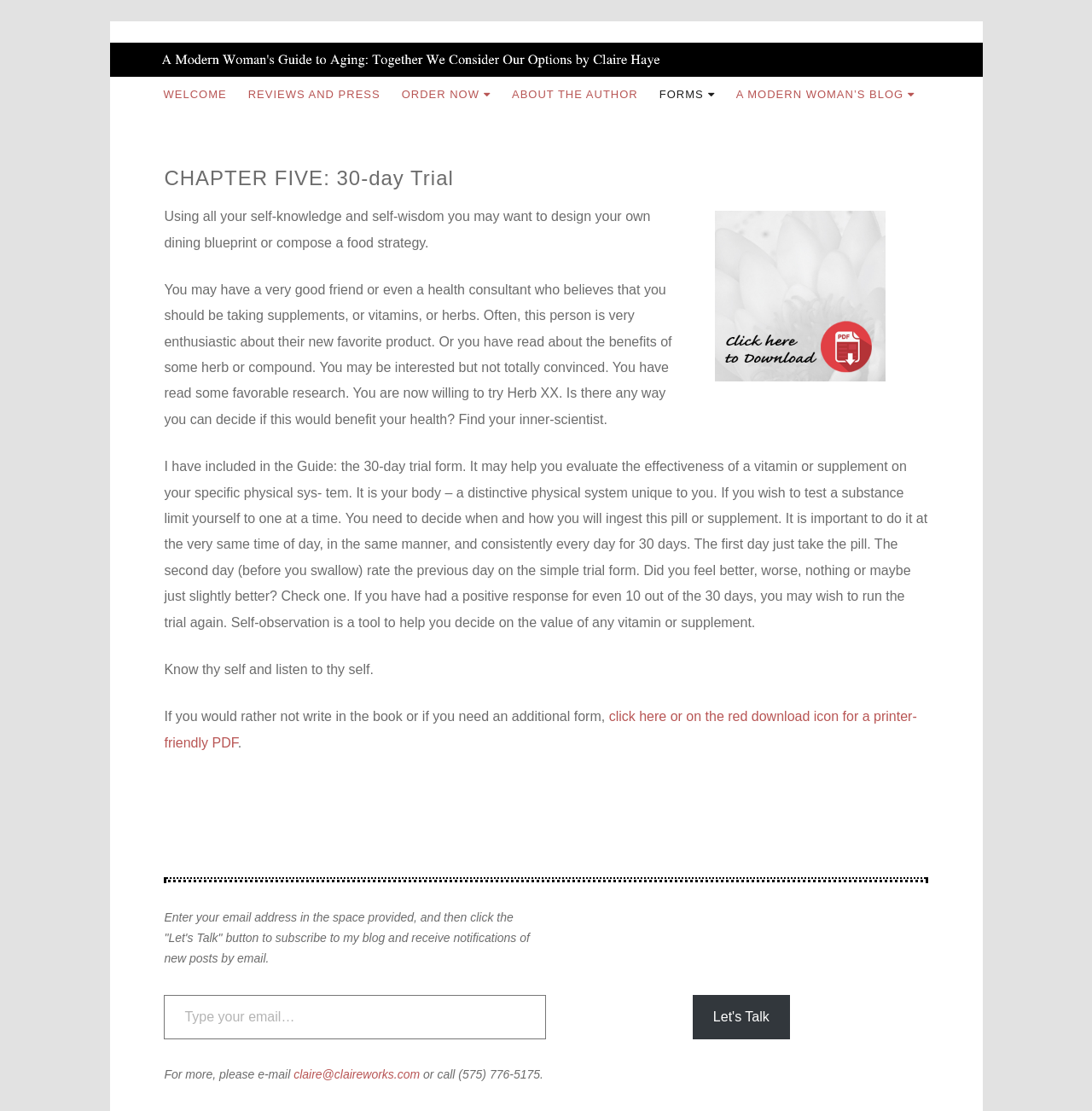Show the bounding box coordinates of the element that should be clicked to complete the task: "Enter your email address in the input field".

[0.15, 0.895, 0.5, 0.936]